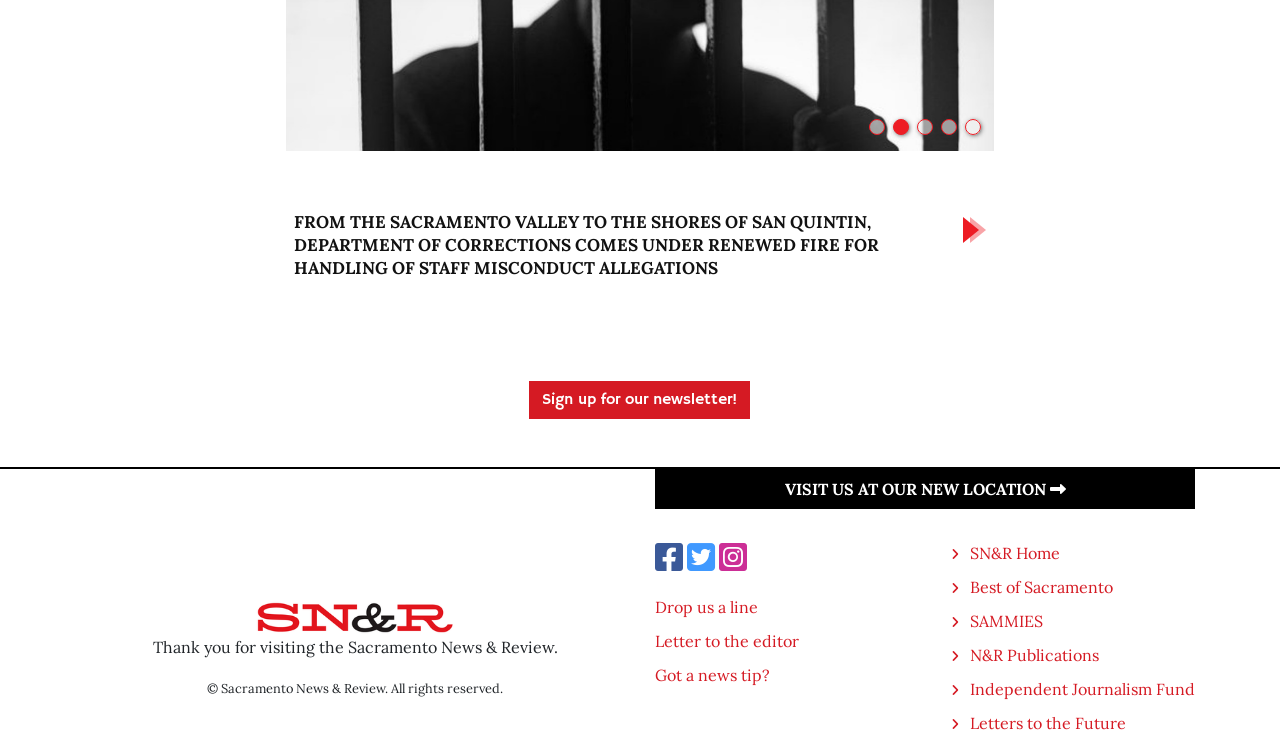Determine the bounding box coordinates for the UI element matching this description: "Sign up for our newsletter!".

[0.414, 0.52, 0.586, 0.572]